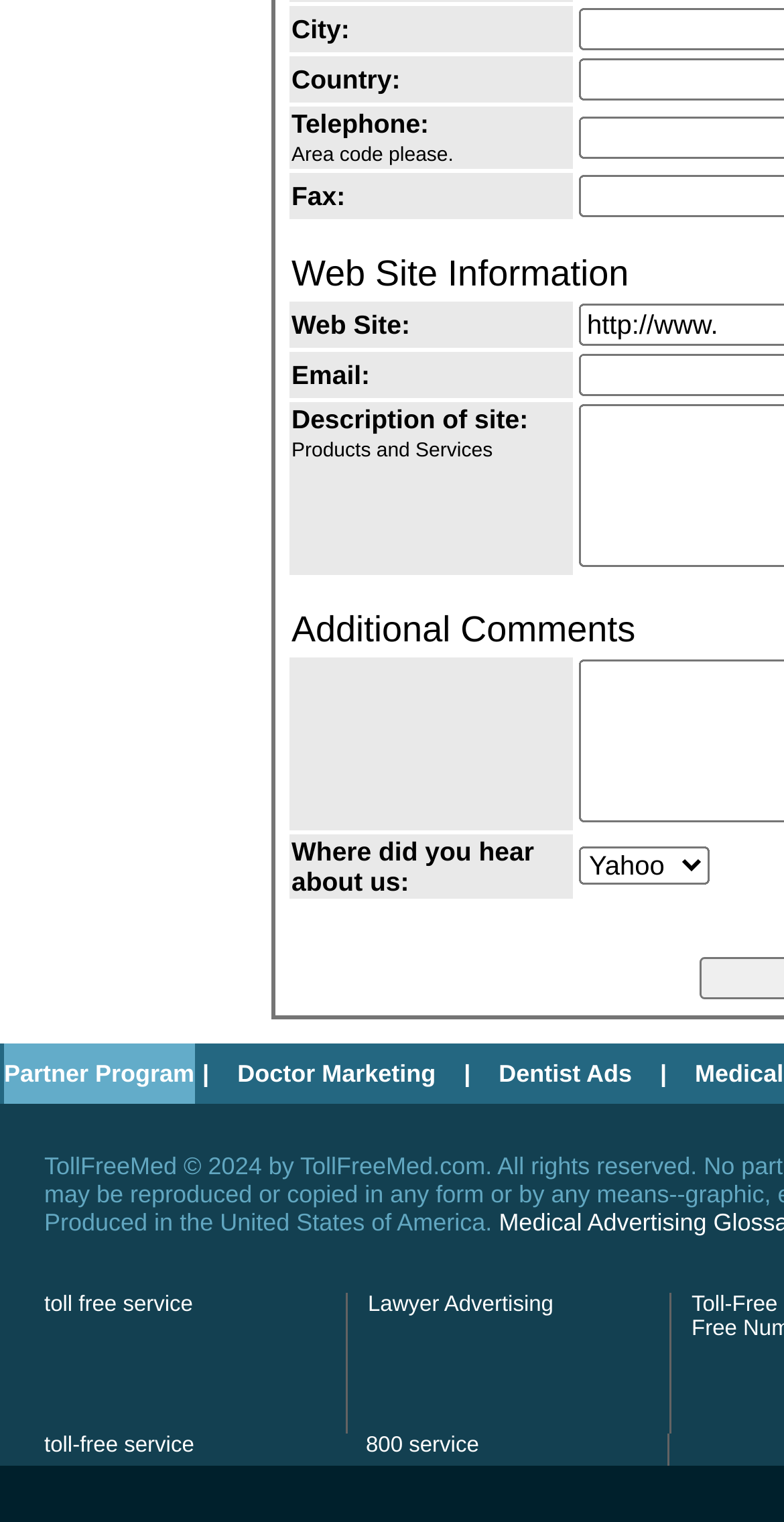Answer the following query with a single word or phrase:
What is the last field in the form?

Where did you hear about us